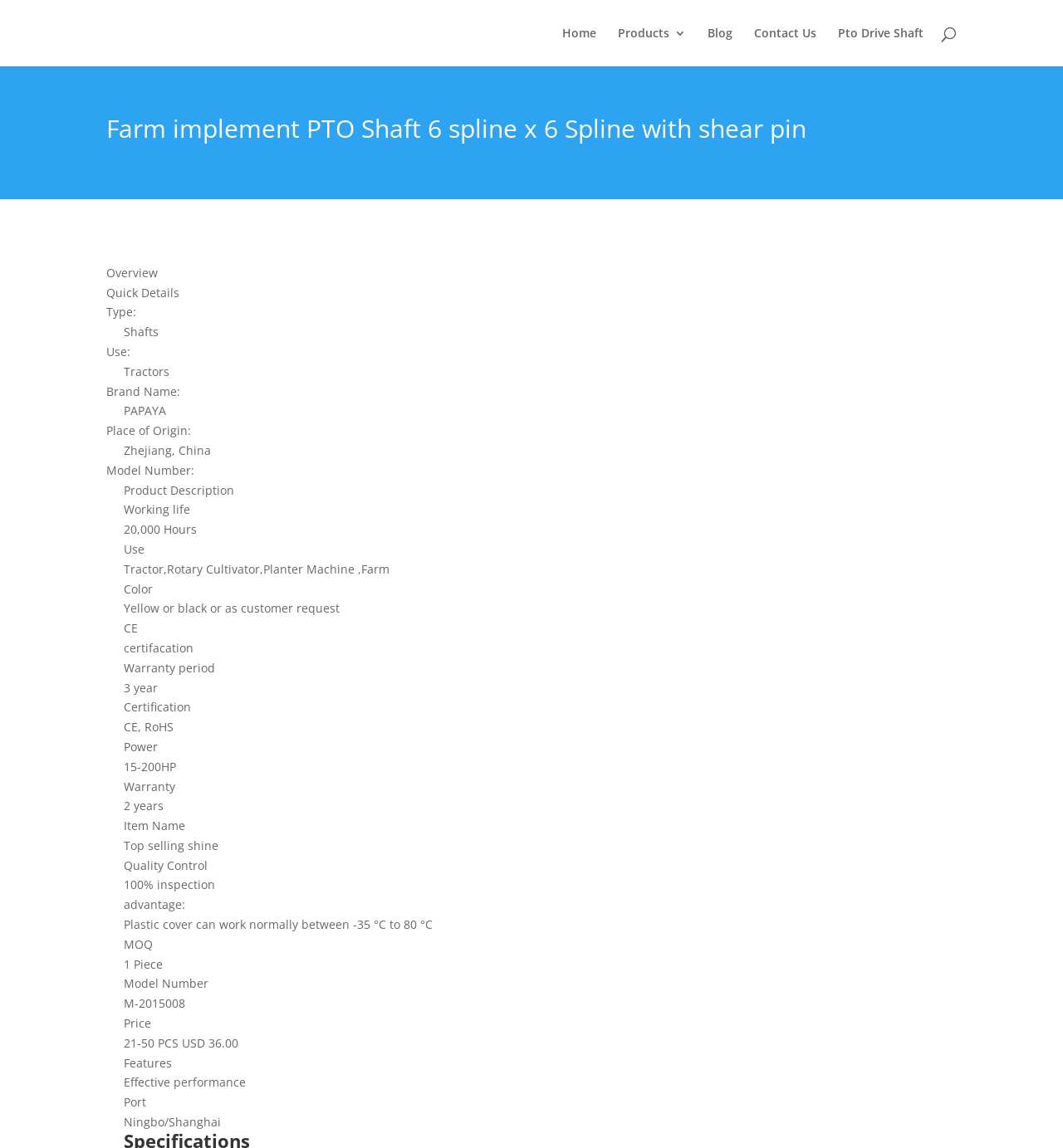Analyze the image and answer the question with as much detail as possible: 
What is the brand name of the product?

I found the brand name by looking at the 'Brand Name:' section under 'Quick Details', which is located below the 'Overview' section. The brand name is listed as 'PAPAYA'.